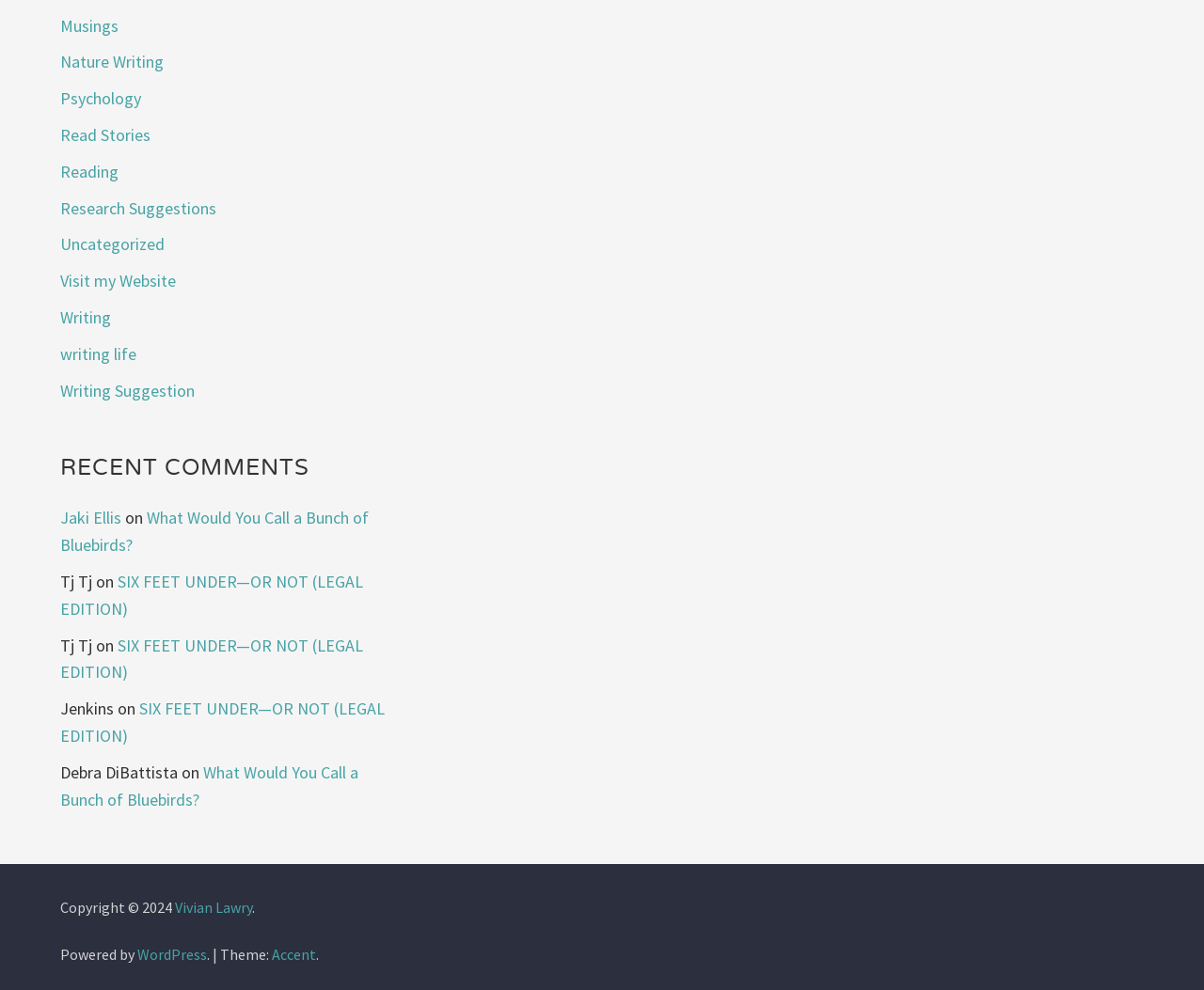Please identify the bounding box coordinates of the region to click in order to complete the given instruction: "Visit Vivian Lawry's website". The coordinates should be four float numbers between 0 and 1, i.e., [left, top, right, bottom].

[0.145, 0.907, 0.209, 0.926]